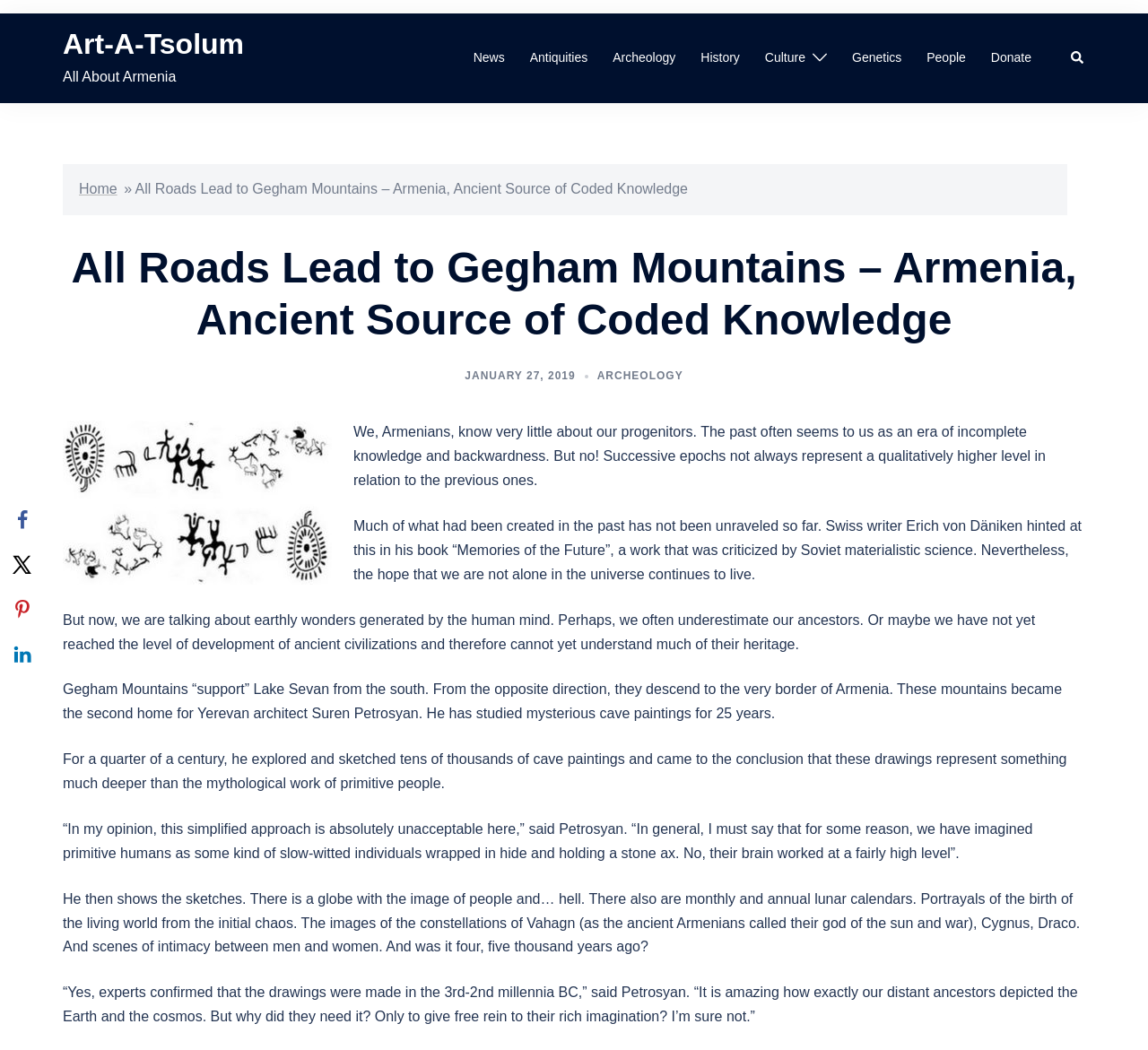Predict the bounding box of the UI element that fits this description: "History".

[0.61, 0.033, 0.644, 0.053]